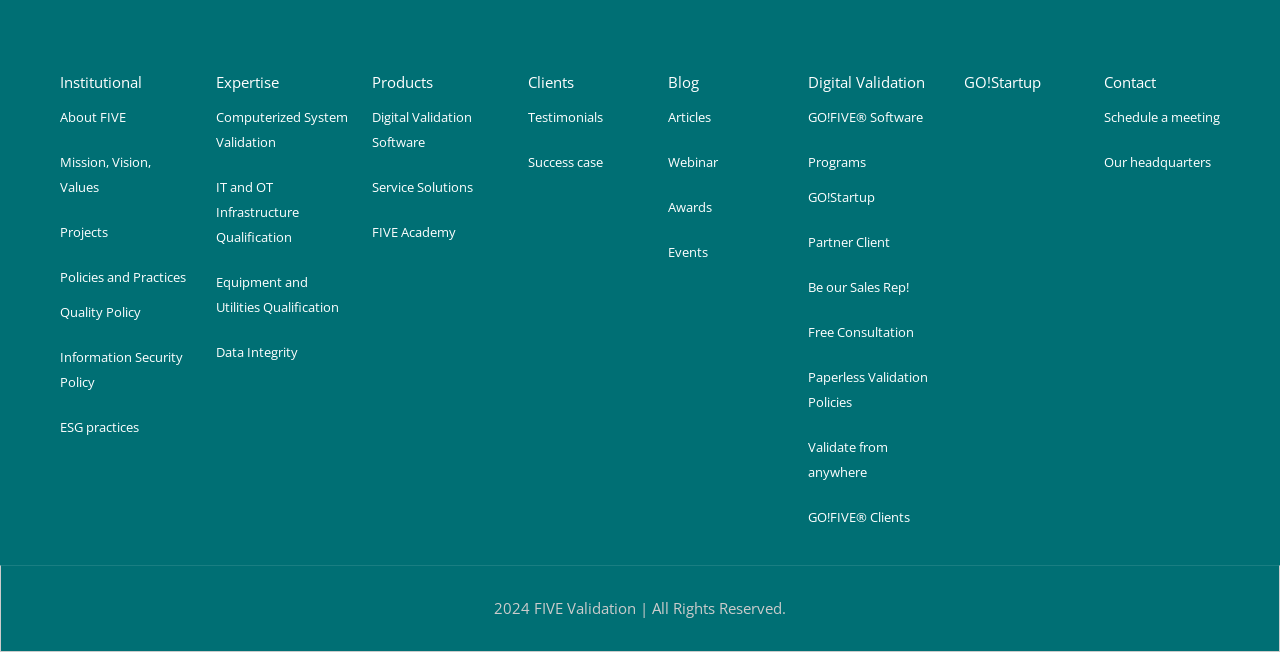Respond to the question below with a single word or phrase: What is the purpose of the 'Free Consultation' link?

To schedule a consultation